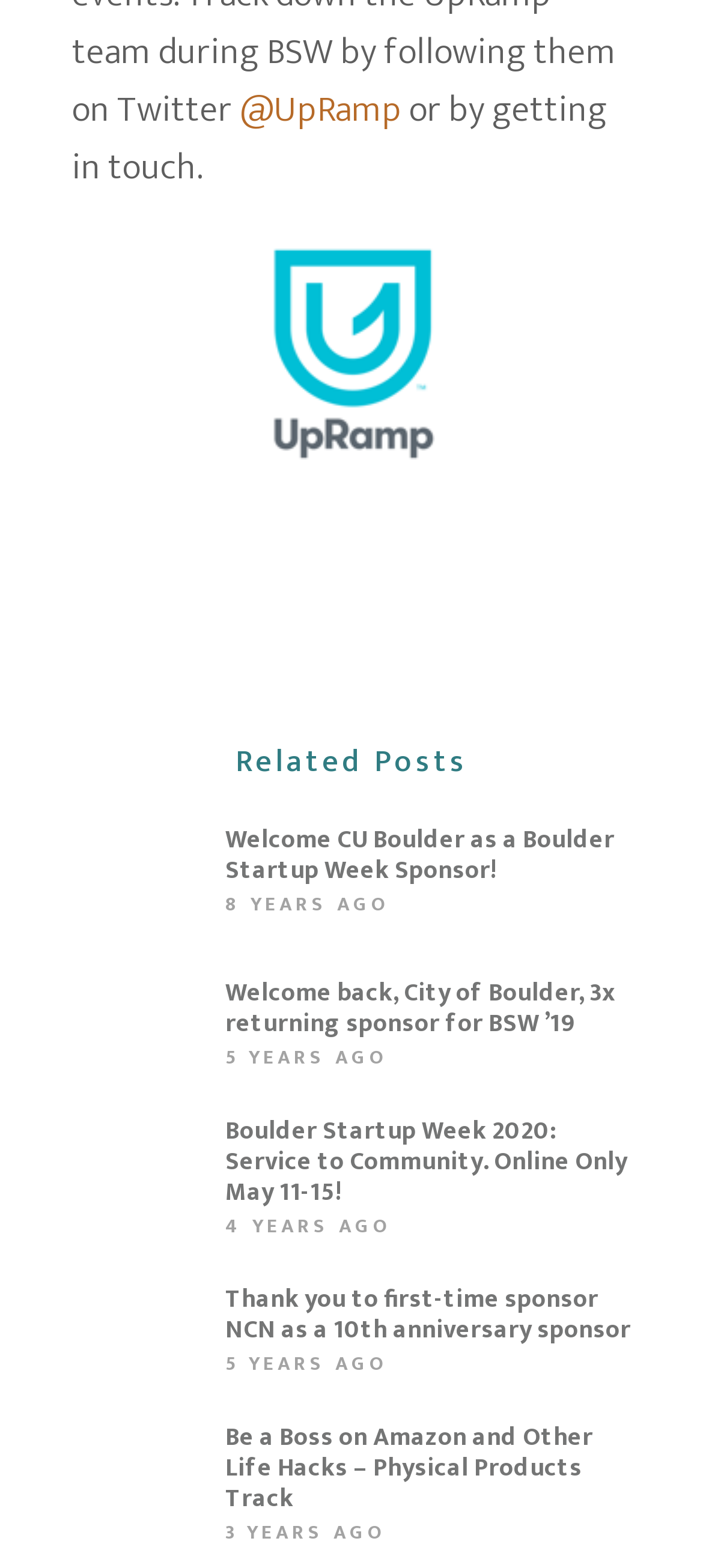Identify the bounding box coordinates for the element you need to click to achieve the following task: "Share this via Facebook". Provide the bounding box coordinates as four float numbers between 0 and 1, in the form [left, top, right, bottom].

[0.105, 0.345, 0.156, 0.394]